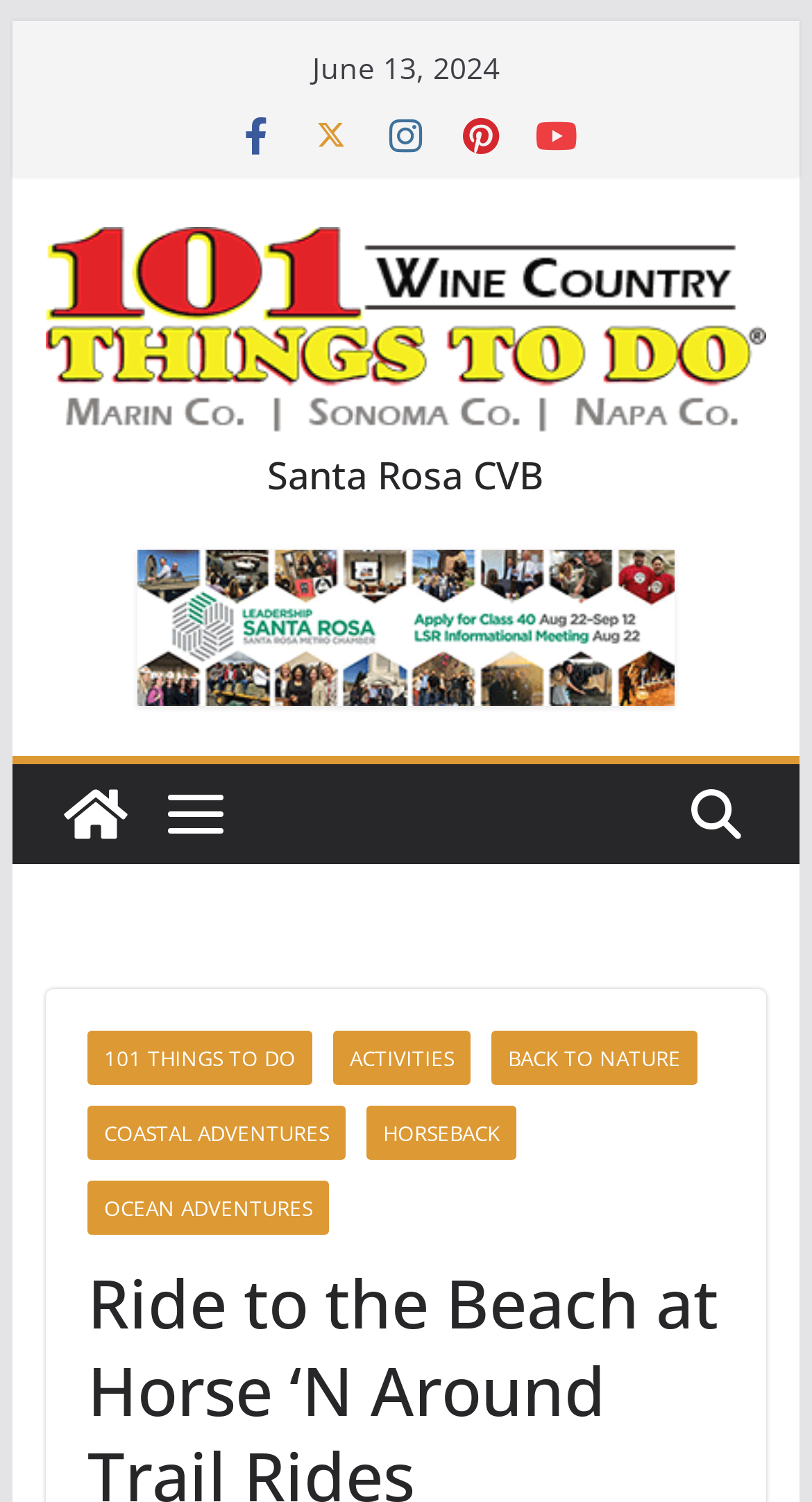Detail the features and information presented on the webpage.

The webpage appears to be about Horse N Around Trail Rides, specifically focusing on riding horses on the beach. At the top left corner, there is a "Skip to content" link. Below it, the date "June 13, 2024" is displayed. To the right of the date, there are five social media links, represented by icons.

Below these elements, the main content of the webpage begins. A prominent link "101 Things to Do in Wine Country" is displayed, accompanied by an image with the same title. This link is repeated again below, with a smaller image to its right.

On the right side of the page, there is a section with a heading "Santa Rosa CVB" and a link below it. Below this section, there are three links: "101 THINGS TO DO", "ACTIVITIES", and "BACK TO NATURE", which are likely categories or subheadings. Further down, there are four more links: "COASTAL ADVENTURES", "HORSEBACK", "OCEAN ADVENTURES", which seem to be related to the main topic of horseback riding on the beach.

Overall, the webpage appears to be promoting Horse N Around Trail Rides as an activity to do in Wine Country, with a focus on horseback riding on the beach.